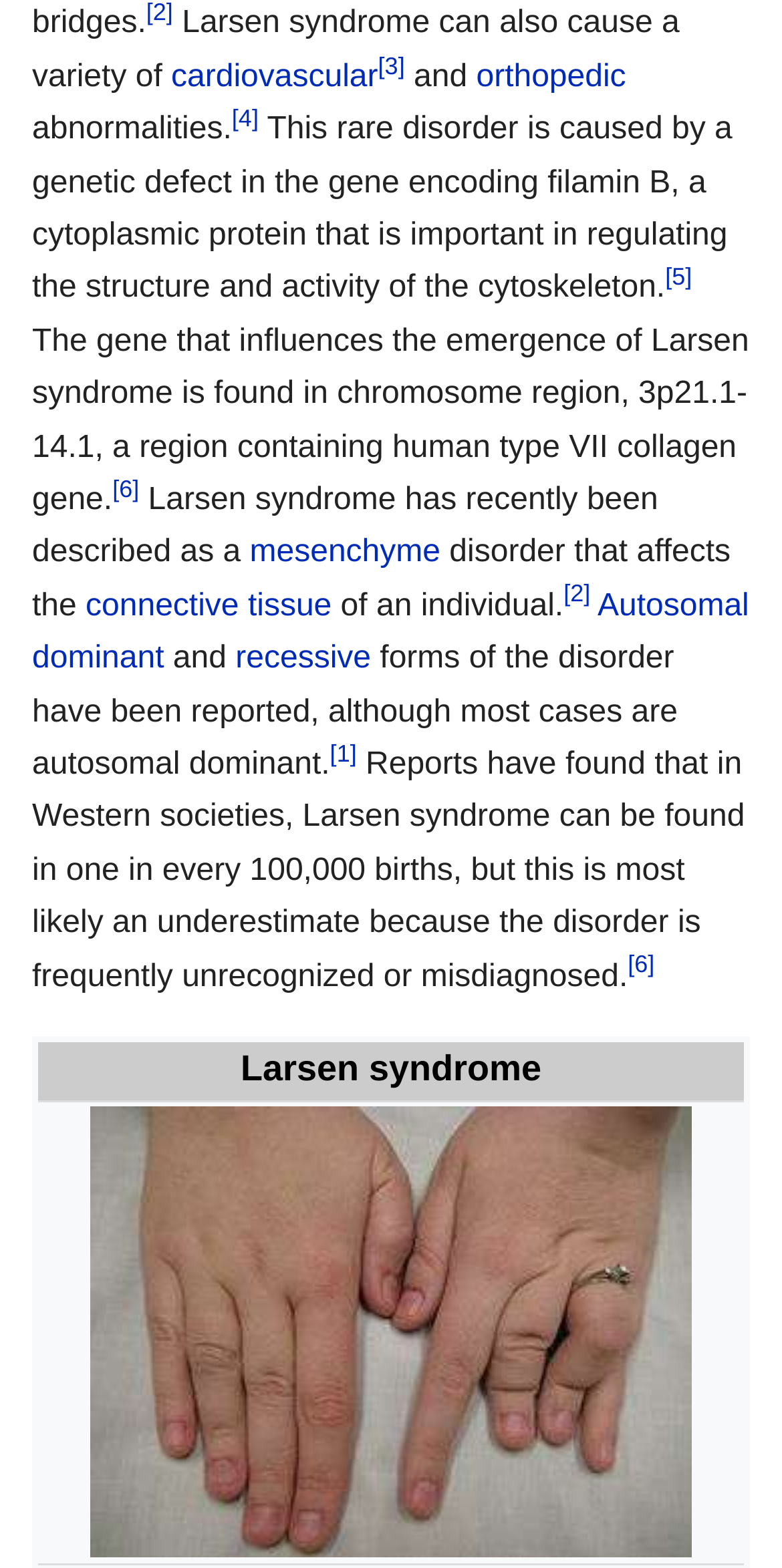Identify the bounding box for the given UI element using the description provided. Coordinates should be in the format (top-left x, top-left y, bottom-right x, bottom-right y) and must be between 0 and 1. Here is the description: Sales and Distribution (SD)

None